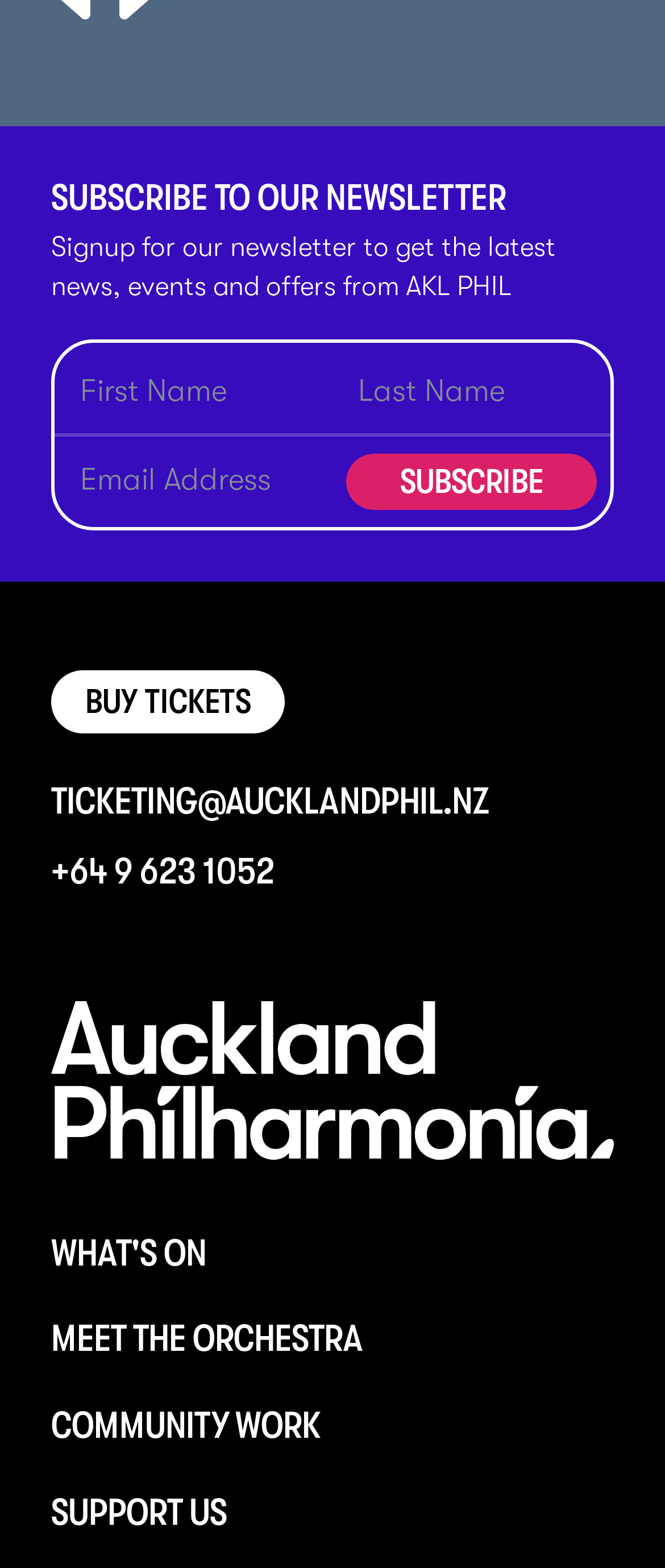Please find the bounding box coordinates of the element that needs to be clicked to perform the following instruction: "Click 'WHAT'S ON'". The bounding box coordinates should be four float numbers between 0 and 1, represented as [left, top, right, bottom].

[0.077, 0.783, 0.633, 0.816]